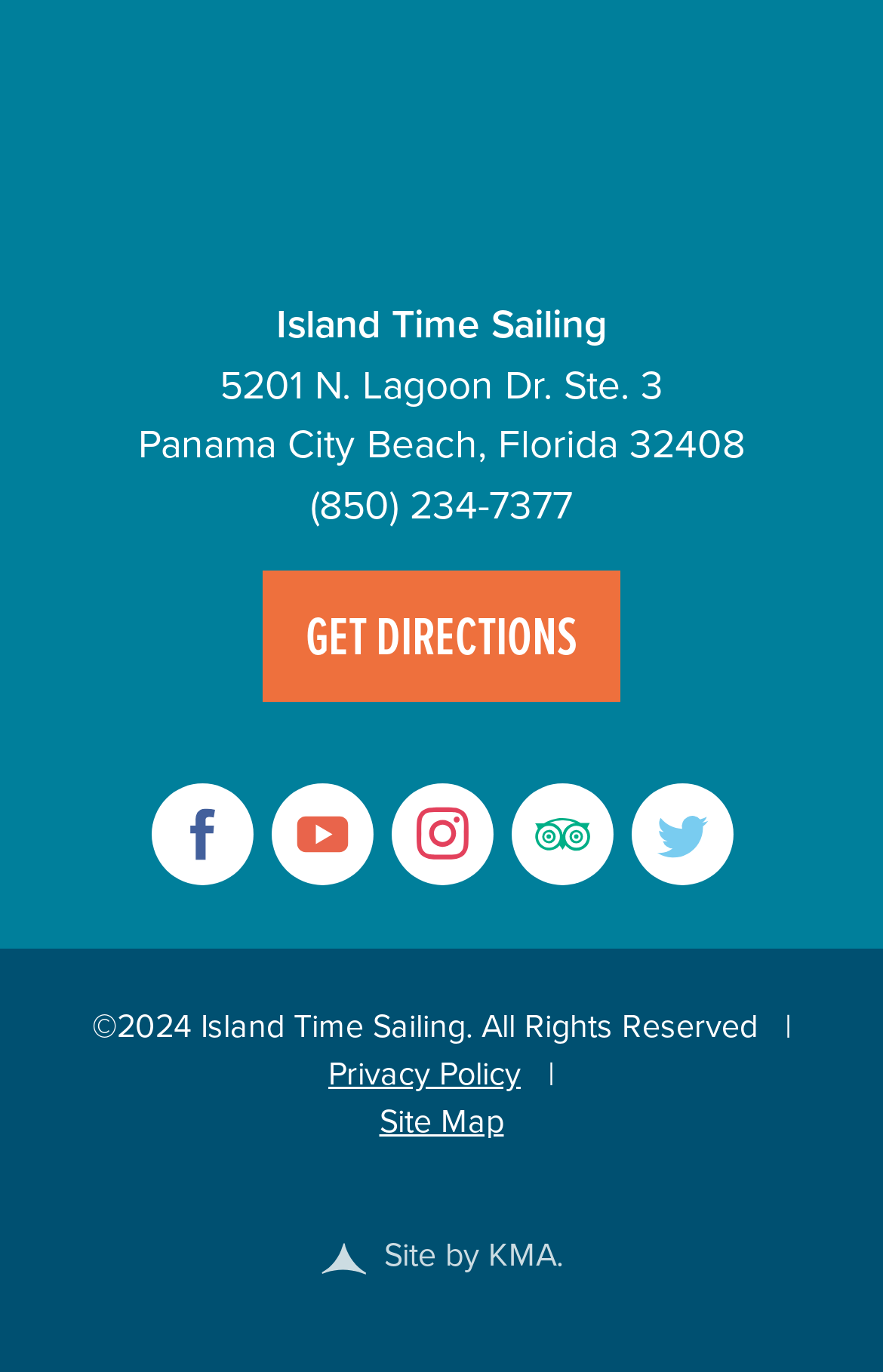Please pinpoint the bounding box coordinates for the region I should click to adhere to this instruction: "check the Open Practice Library".

None